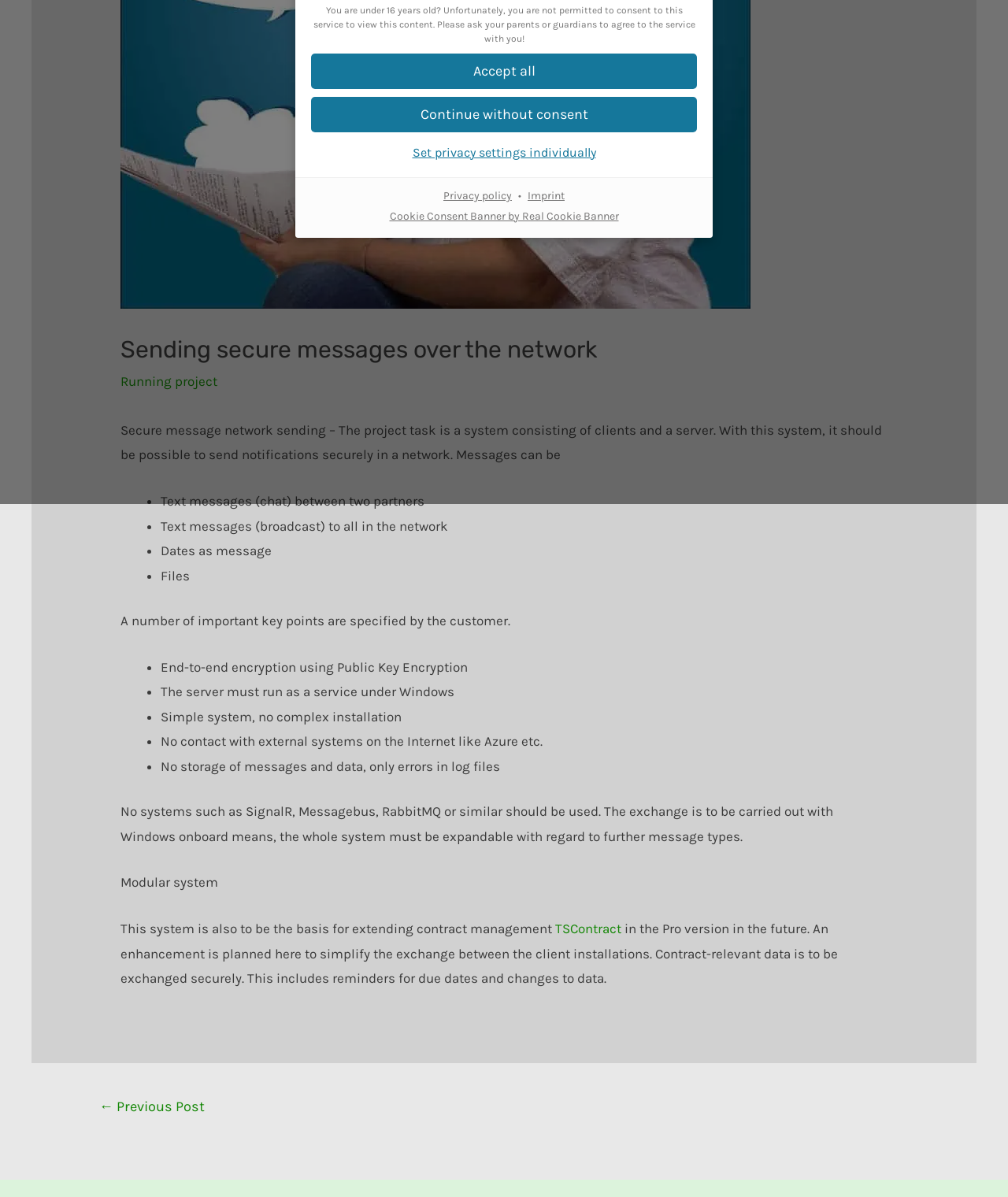Given the description of a UI element: "Set privacy settings individually", identify the bounding box coordinates of the matching element in the webpage screenshot.

[0.309, 0.117, 0.691, 0.138]